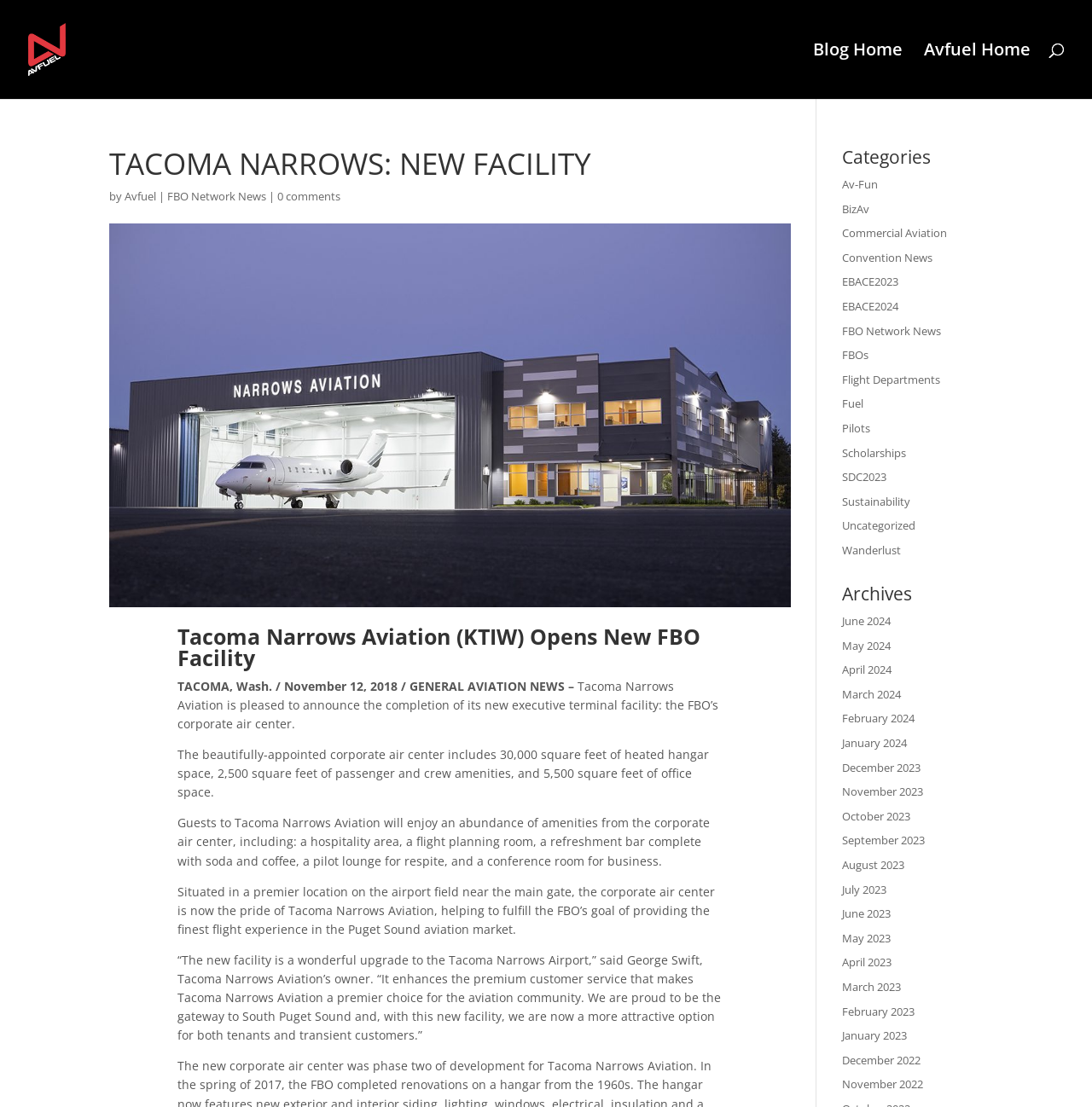Please predict the bounding box coordinates of the element's region where a click is necessary to complete the following instruction: "Visit the 'Avfuel Home' page". The coordinates should be represented by four float numbers between 0 and 1, i.e., [left, top, right, bottom].

[0.846, 0.039, 0.944, 0.089]